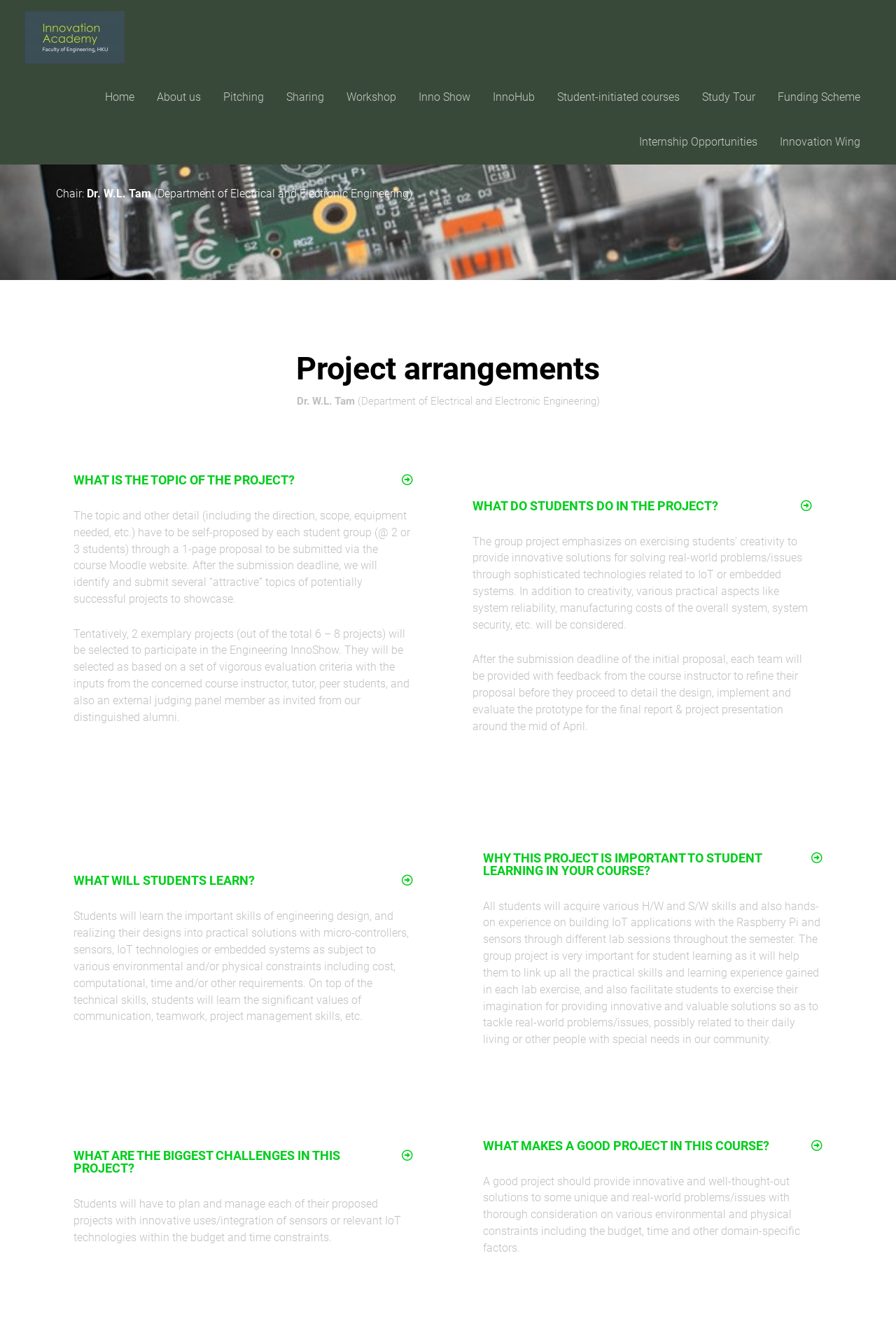Can you extract the headline from the webpage for me?

ELEC3442 Embedded systems